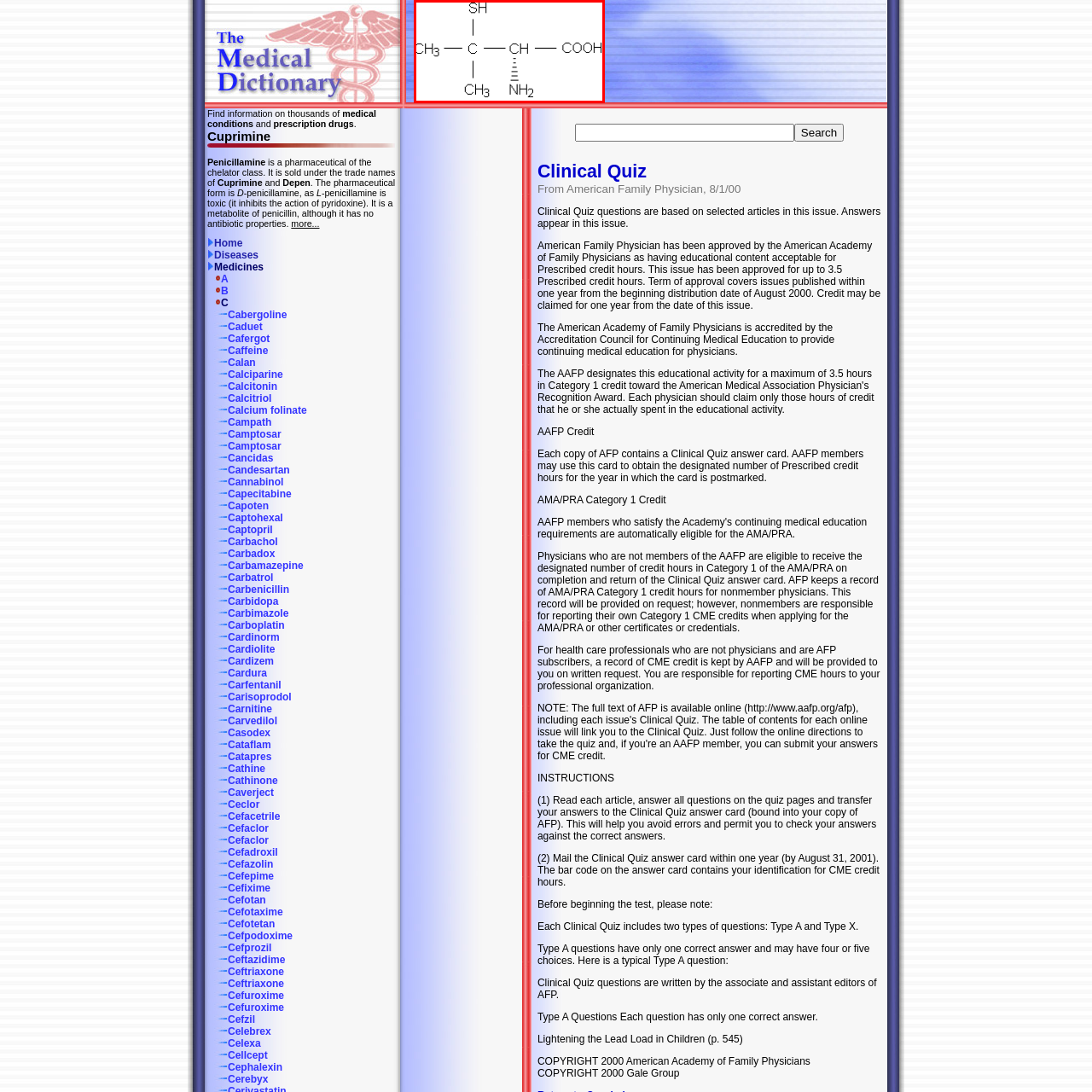Identify the content inside the red box and answer the question using a brief word or phrase: What disease is Penicillamine used to treat besides rheumatoid arthritis?

Wilson's disease